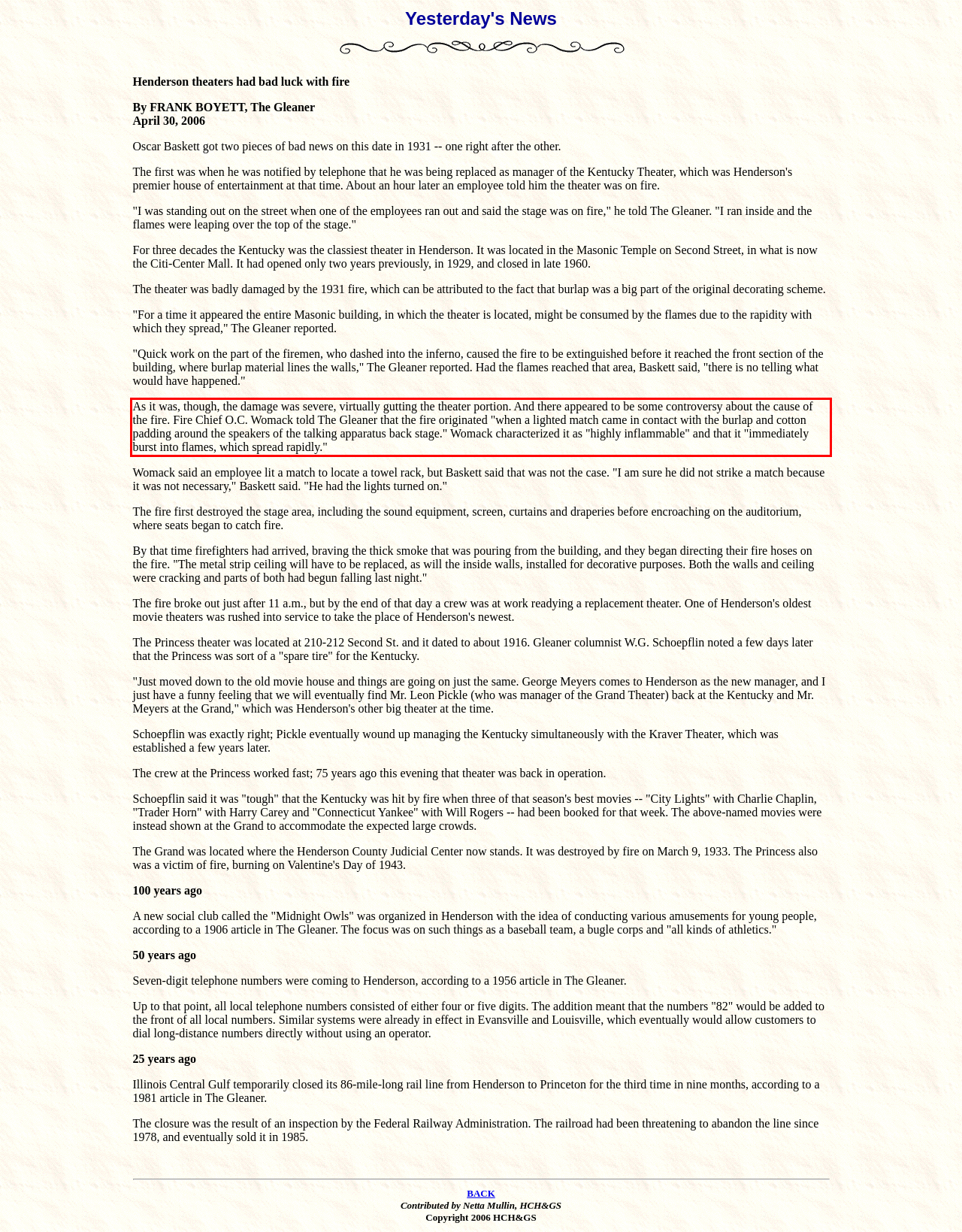Please identify the text within the red rectangular bounding box in the provided webpage screenshot.

As it was, though, the damage was severe, virtually gutting the theater portion. And there appeared to be some controversy about the cause of the fire. Fire Chief O.C. Womack told The Gleaner that the fire originated "when a lighted match came in contact with the burlap and cotton padding around the speakers of the talking apparatus back stage." Womack characterized it as "highly inflammable" and that it "immediately burst into flames, which spread rapidly."